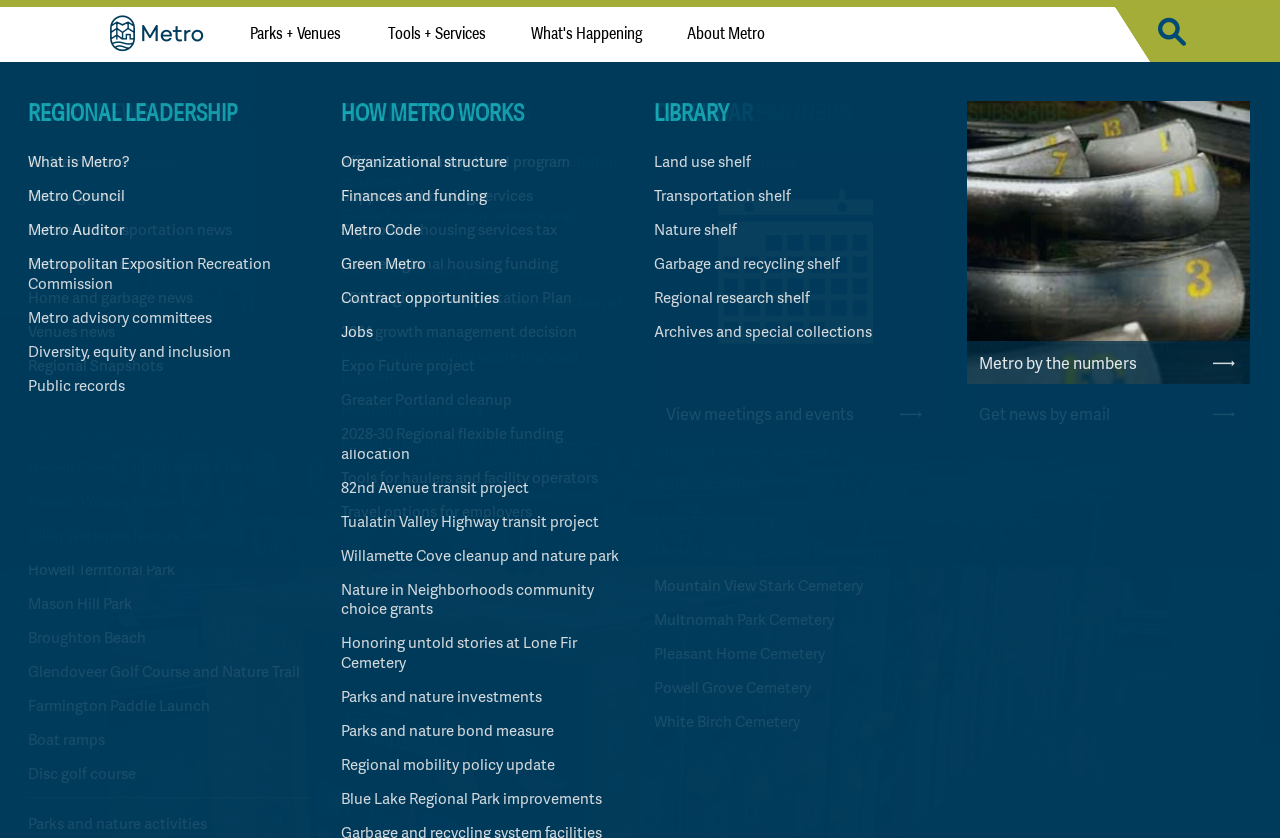Identify the bounding box coordinates of the region that should be clicked to execute the following instruction: "Subscribe to Metro News".

[0.787, 0.116, 0.926, 0.171]